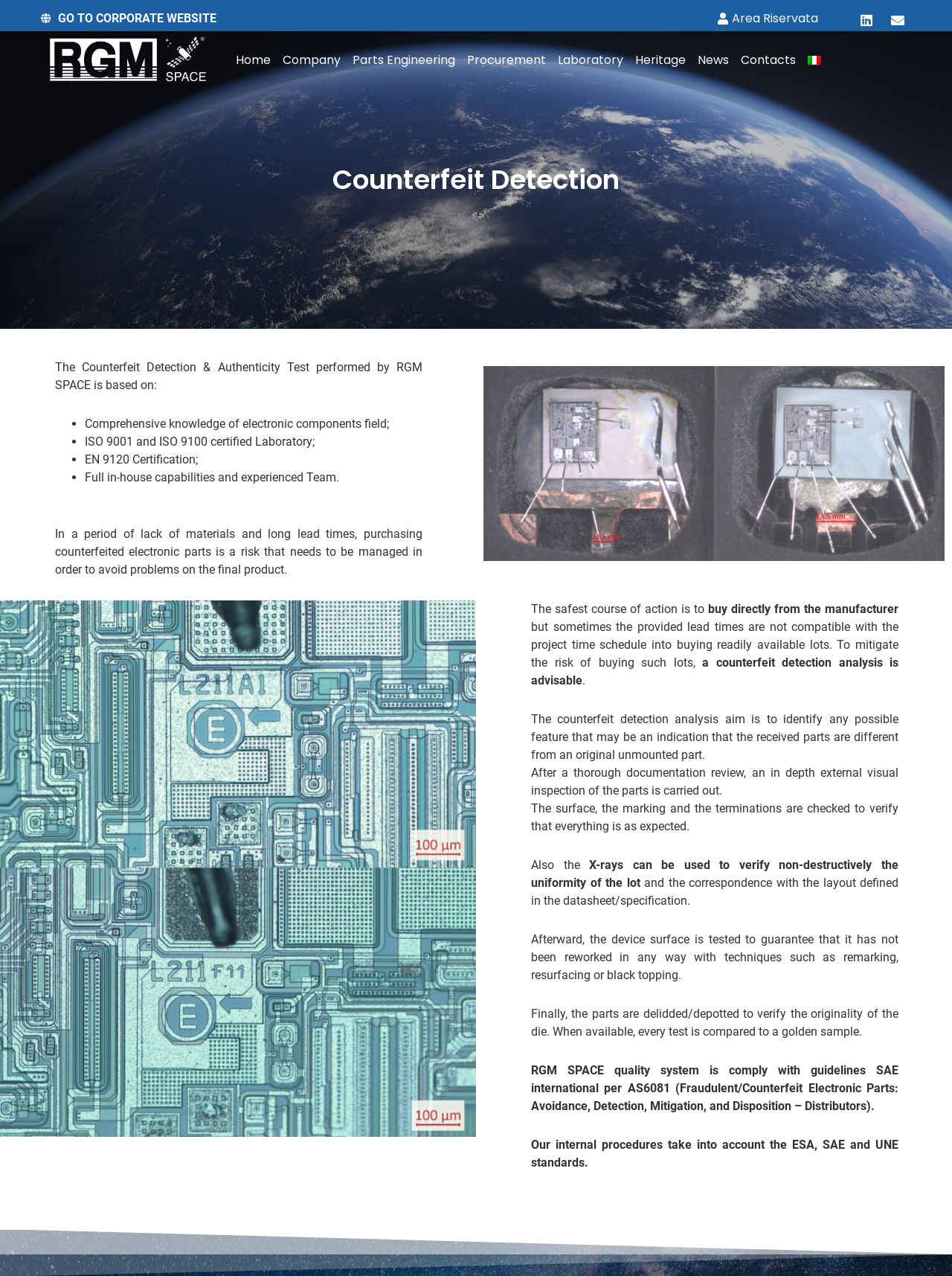What is the main service provided by RGM SPACE?
Please provide a comprehensive answer based on the details in the screenshot.

Based on the webpage content, RGM SPACE provides a counterfeit detection and authenticity test service, which is described in detail on the webpage. The service is based on comprehensive knowledge of electronic components, ISO 9001 and ISO 9100 certified laboratory, and EN 9120 certification.